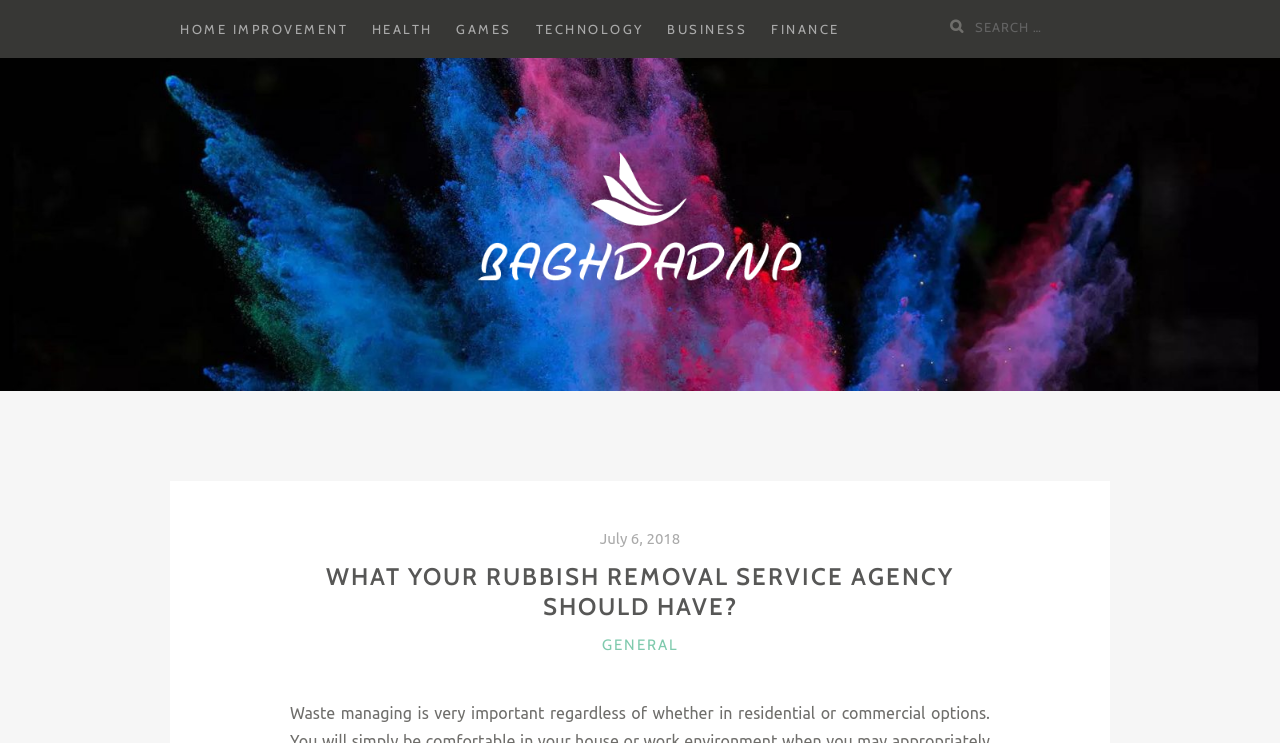Give the bounding box coordinates for this UI element: "July 6, 2018July 13, 2018". The coordinates should be four float numbers between 0 and 1, arranged as [left, top, right, bottom].

[0.469, 0.713, 0.531, 0.736]